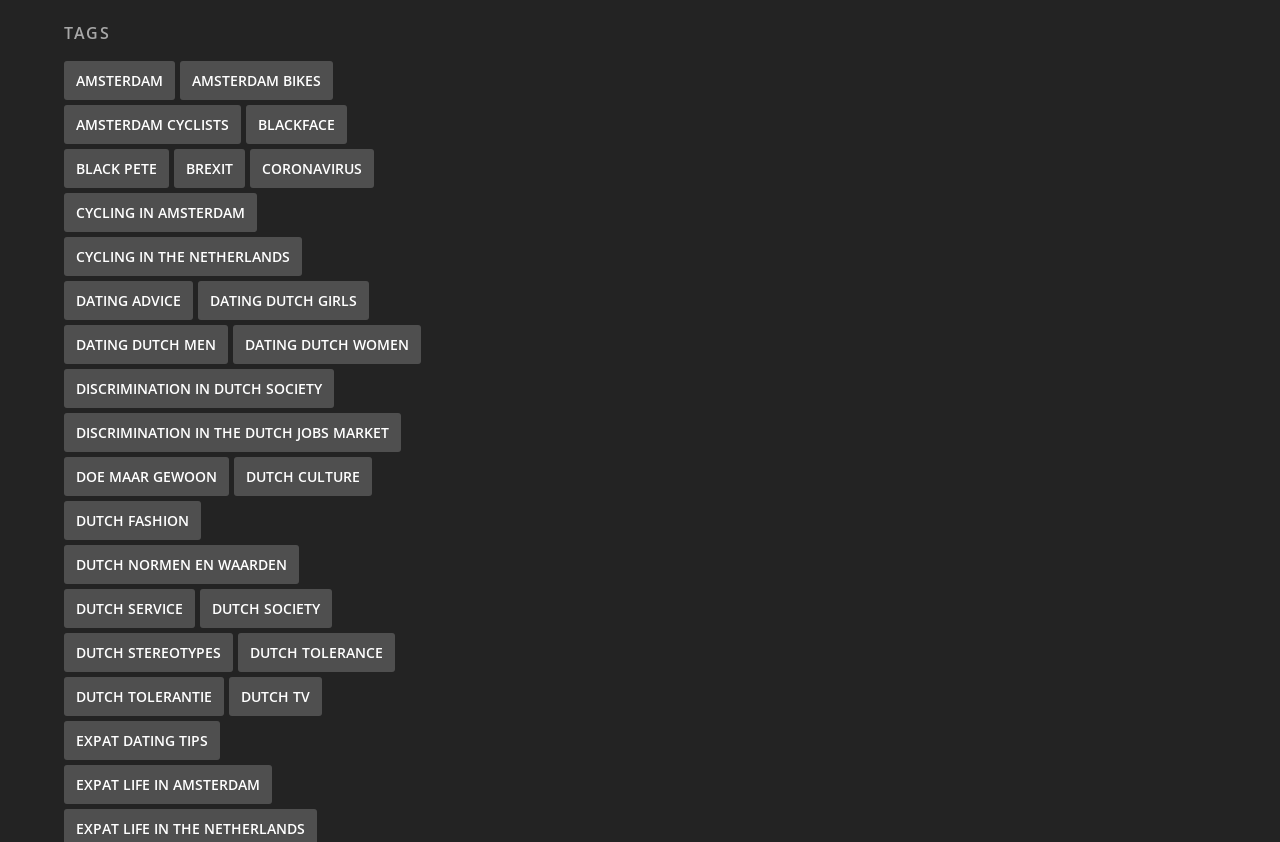Respond with a single word or phrase for the following question: 
What is the first link on the webpage?

amsterdam (6 items)